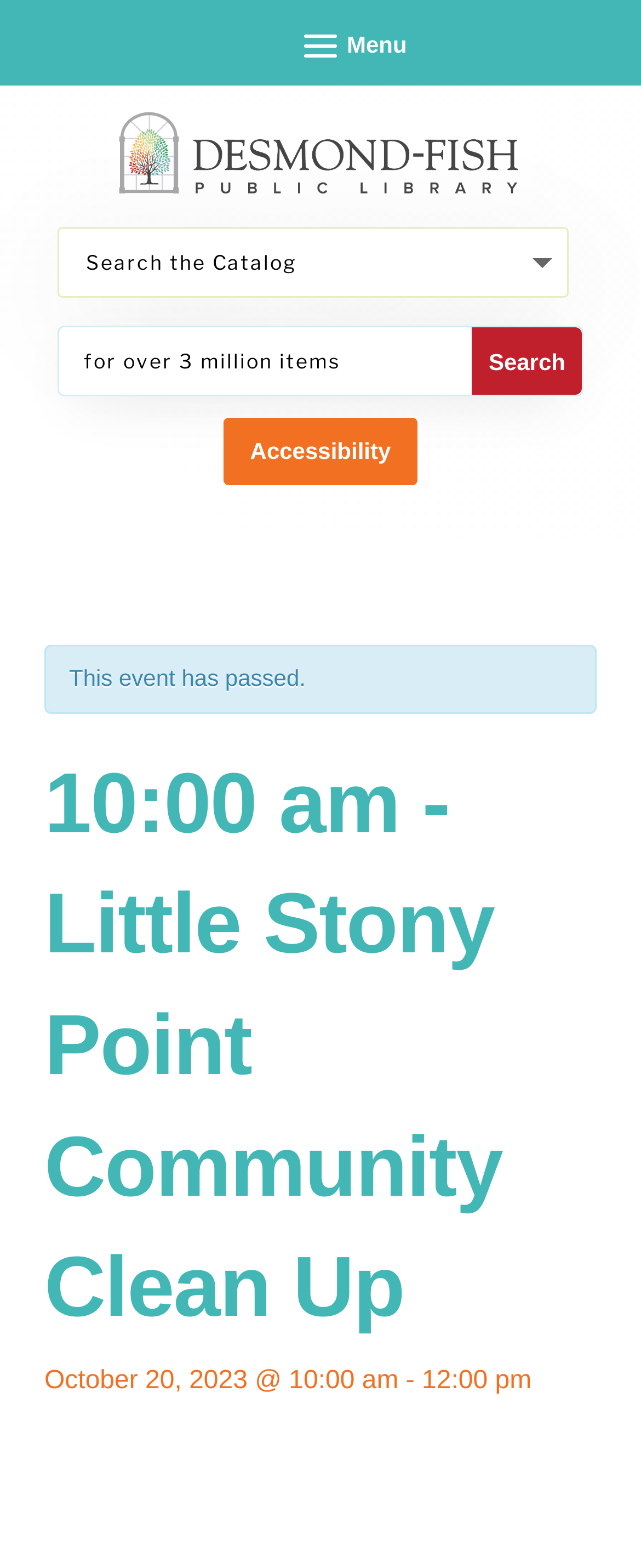What is the time of the community clean up event?
Respond with a short answer, either a single word or a phrase, based on the image.

10:00 am - 12:00 pm